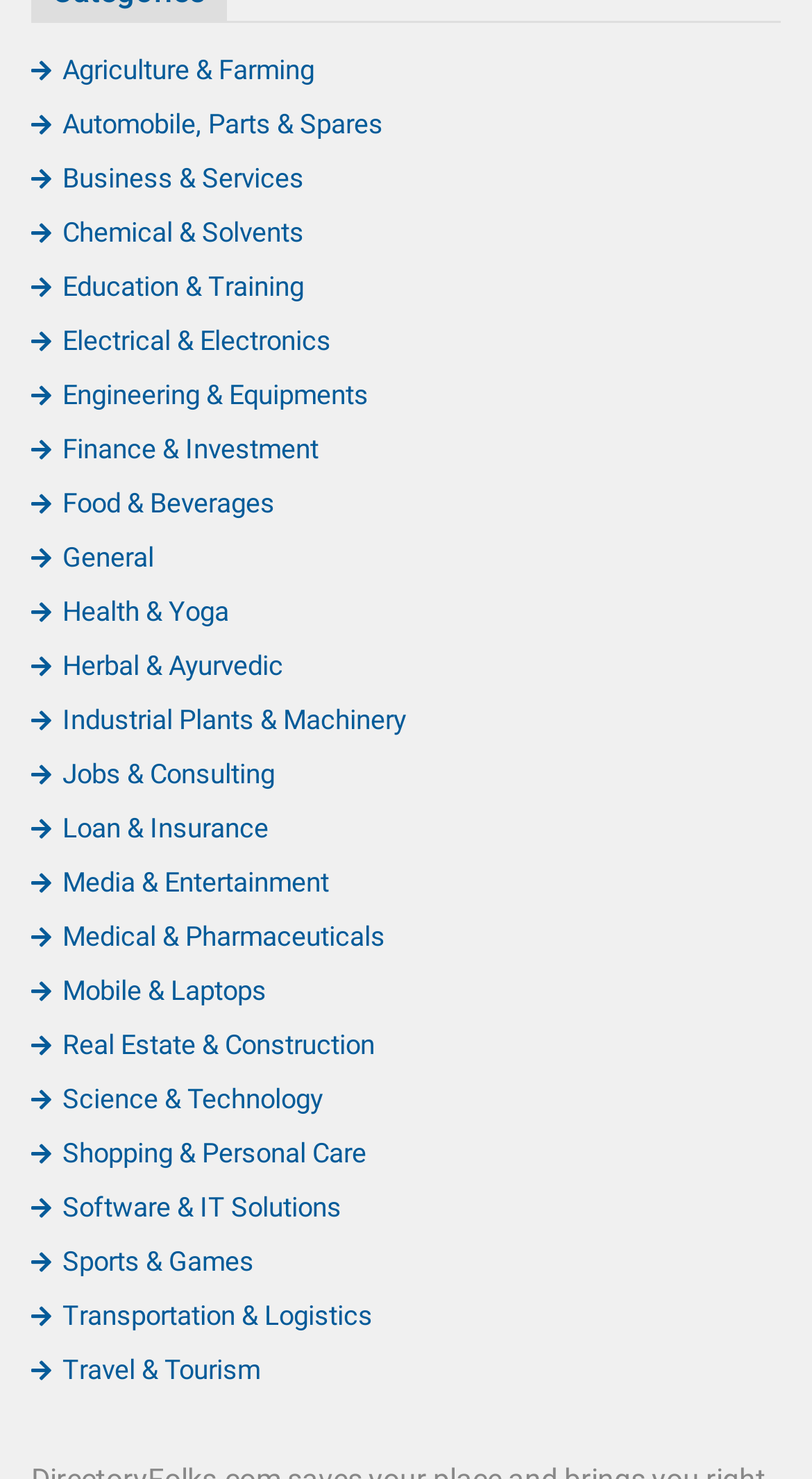Please answer the following question using a single word or phrase: 
How many categories are listed on the webpage?

21